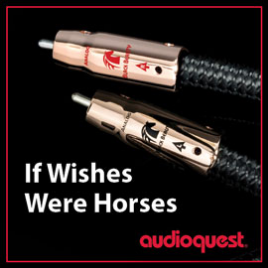What is the finish of the connectors?
Provide an in-depth and detailed explanation in response to the question.

The connectors are elegantly designed, showcasing a reflective metallic finish with engraved branding and details that emphasize their premium quality, which suggests that the finish of the connectors is reflective metallic.